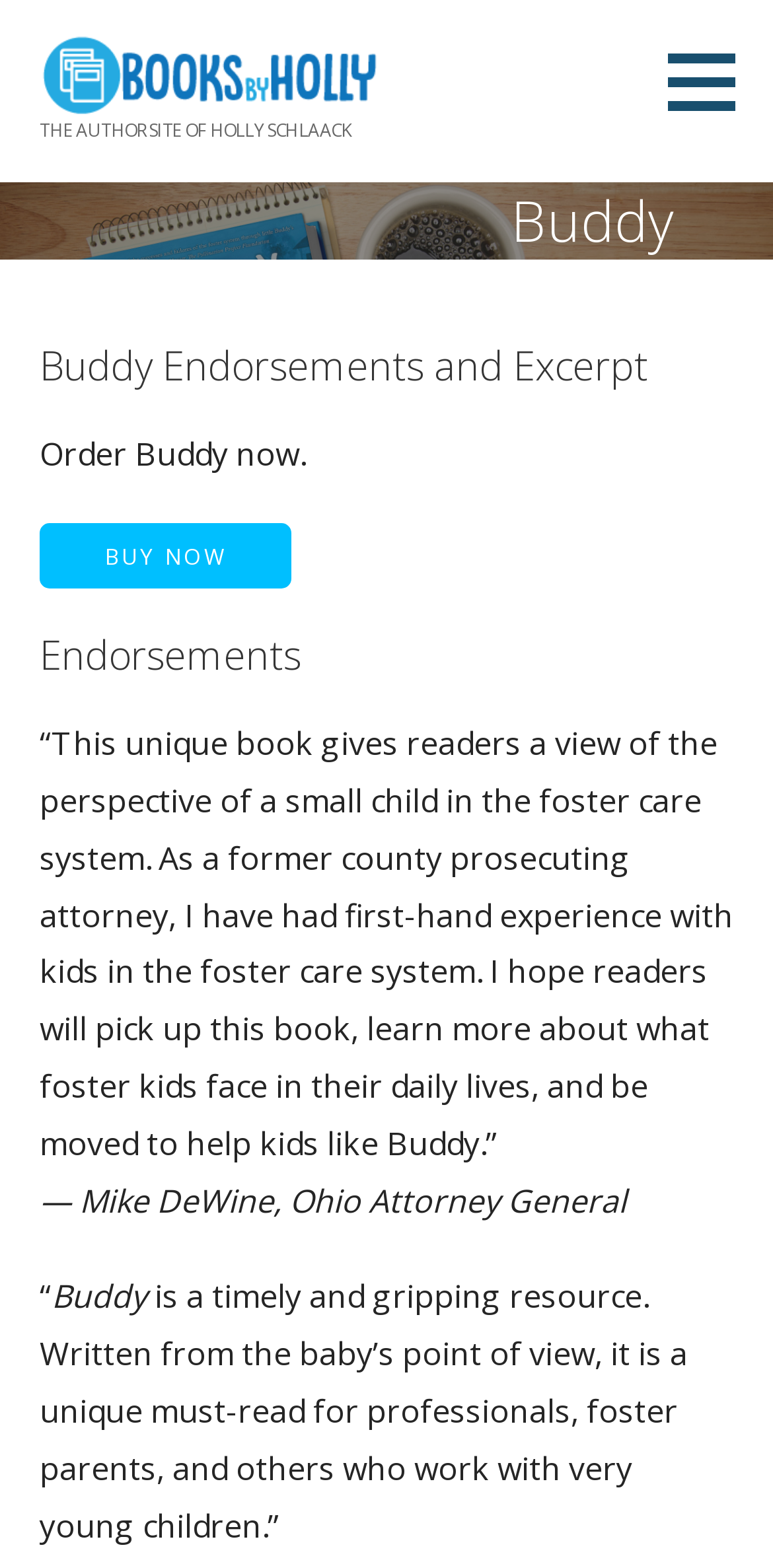What is the topic of the book 'Buddy'?
Refer to the screenshot and deliver a thorough answer to the question presented.

I found the answer by looking at the StaticText elements with the text that suggest the book is about the foster care system, such as 'This unique book gives readers a view of the perspective of a small child in the foster care system.'